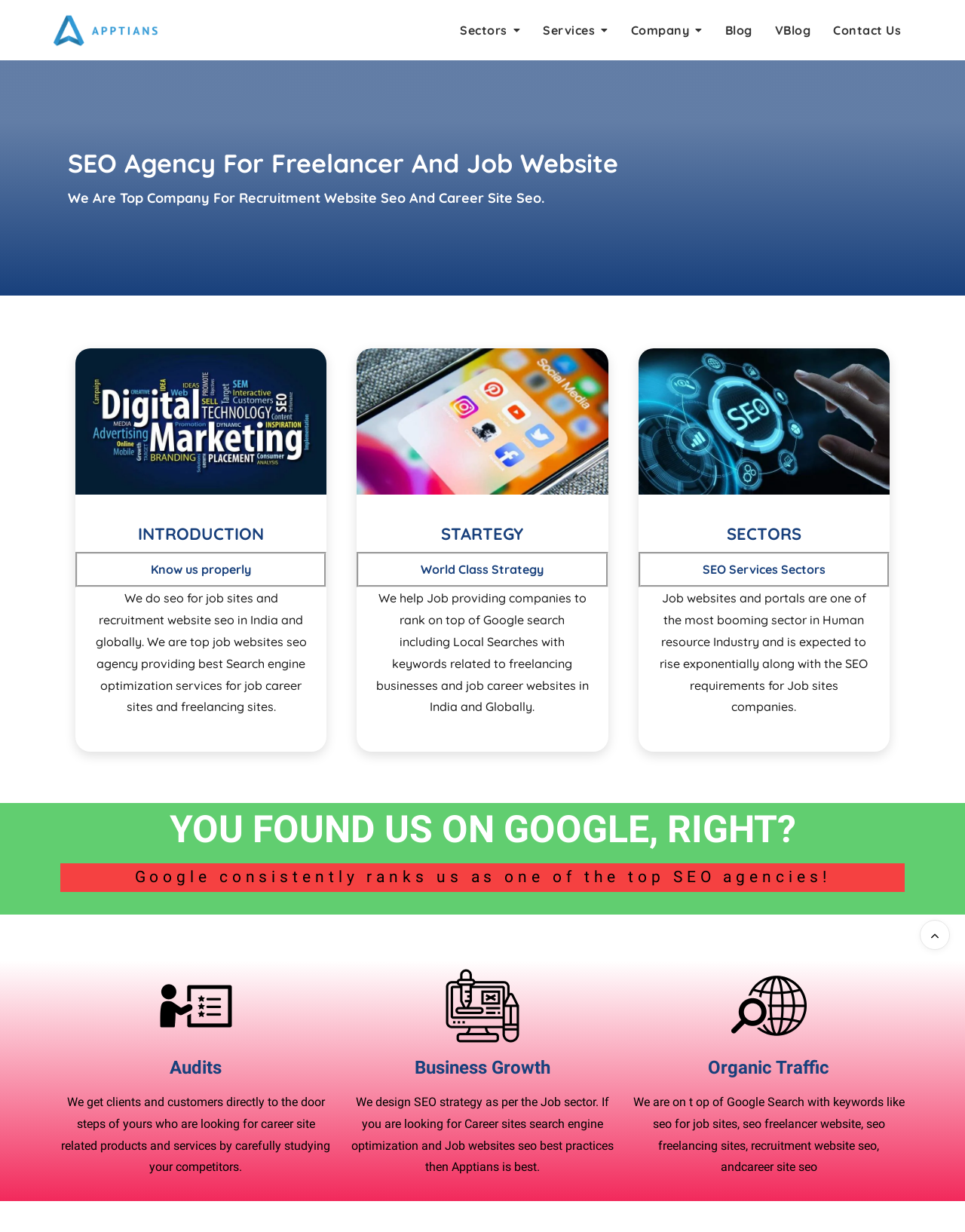Kindly determine the bounding box coordinates for the clickable area to achieve the given instruction: "Click on the 'Blog' link".

[0.739, 0.007, 0.791, 0.042]